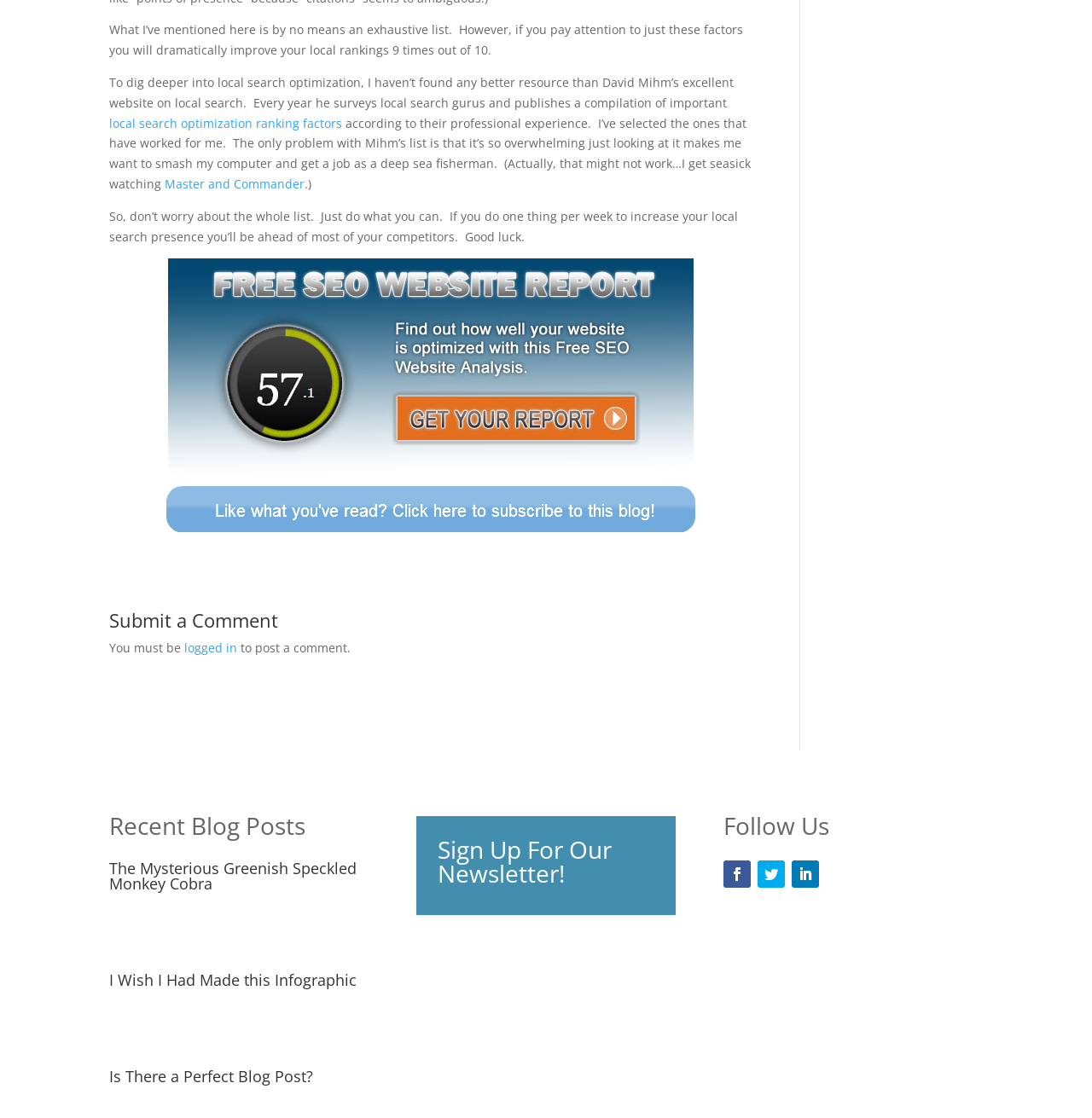Provide the bounding box coordinates of the area you need to click to execute the following instruction: "Subscribe to the blog".

[0.1, 0.435, 0.689, 0.476]